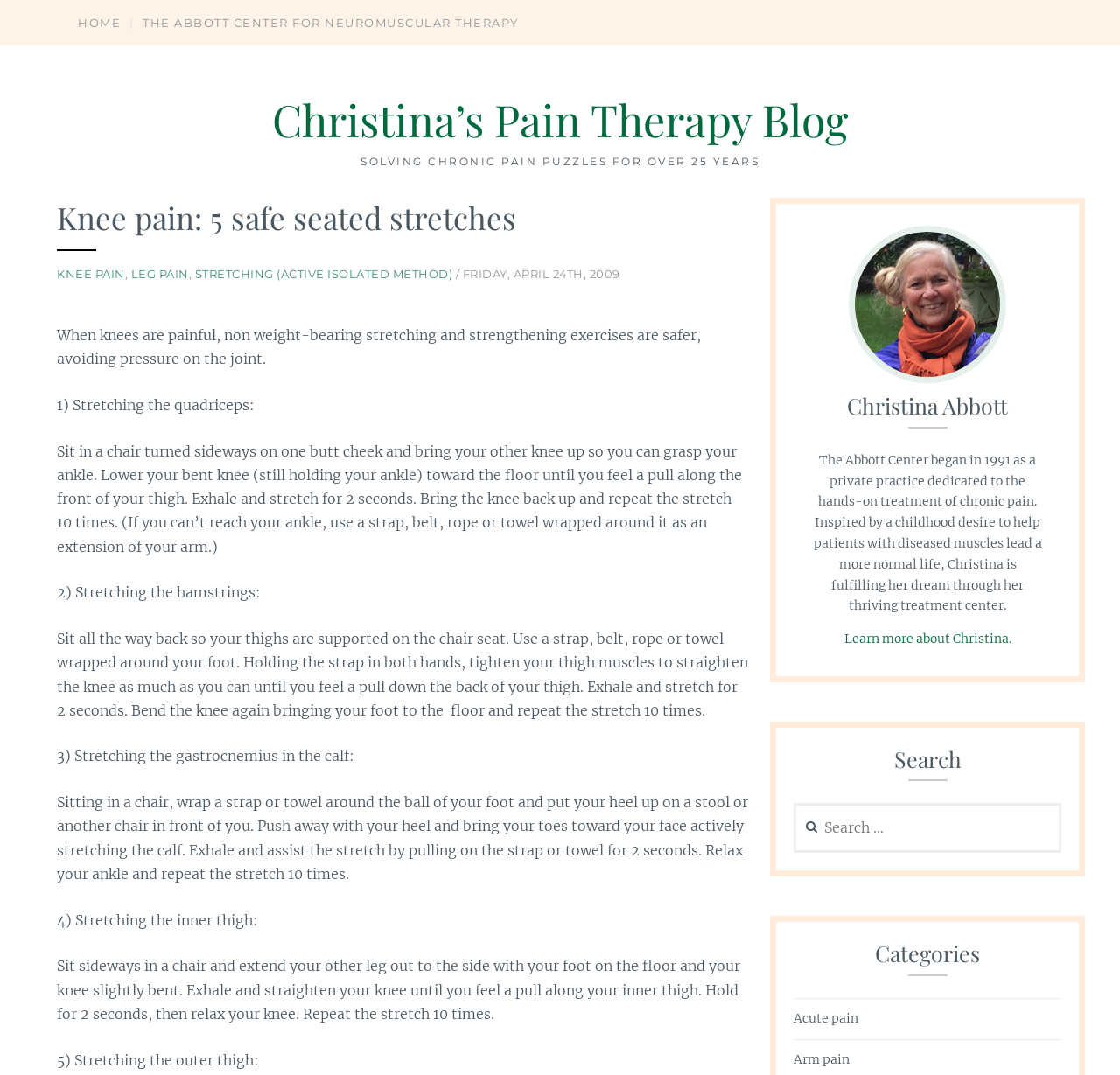What is the purpose of the strap or towel in the hamstring stretch?
Look at the image and respond with a one-word or short phrase answer.

To assist the stretch